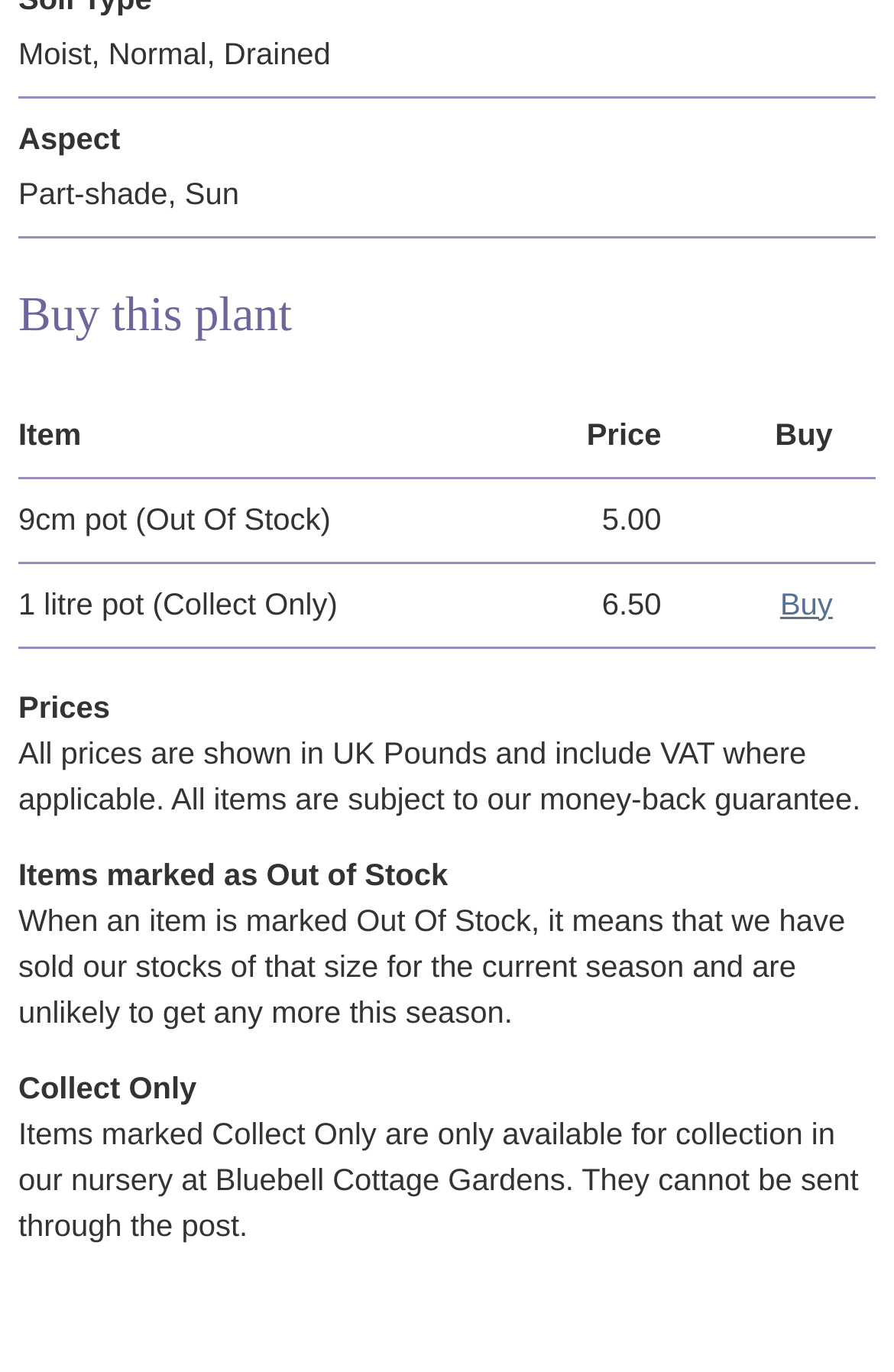Answer the question with a brief word or phrase:
What is the purpose of the 'Buy this plant' heading?

To encourage purchase